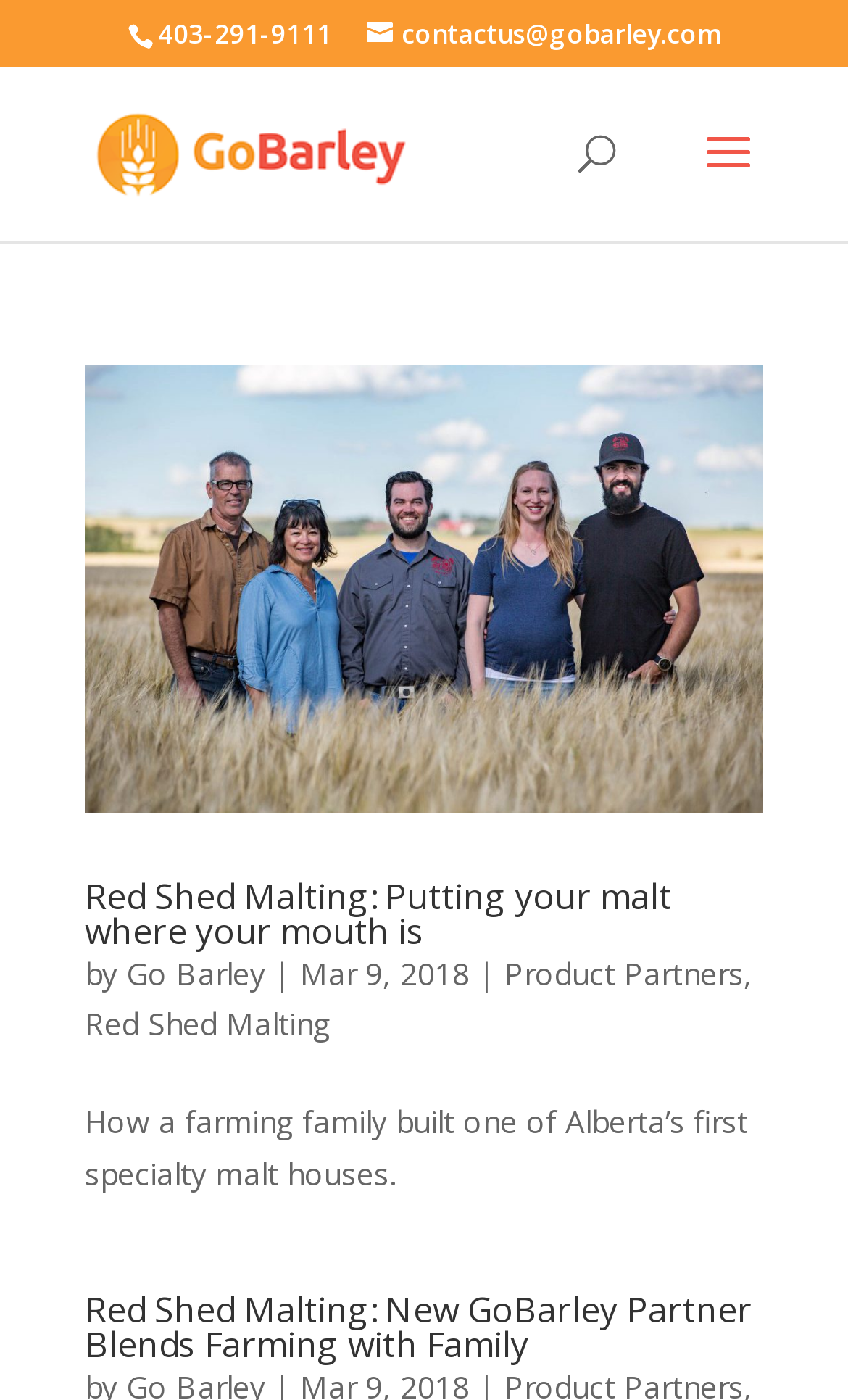Identify the coordinates of the bounding box for the element that must be clicked to accomplish the instruction: "visit Red Shed Malting page".

[0.1, 0.261, 0.9, 0.581]